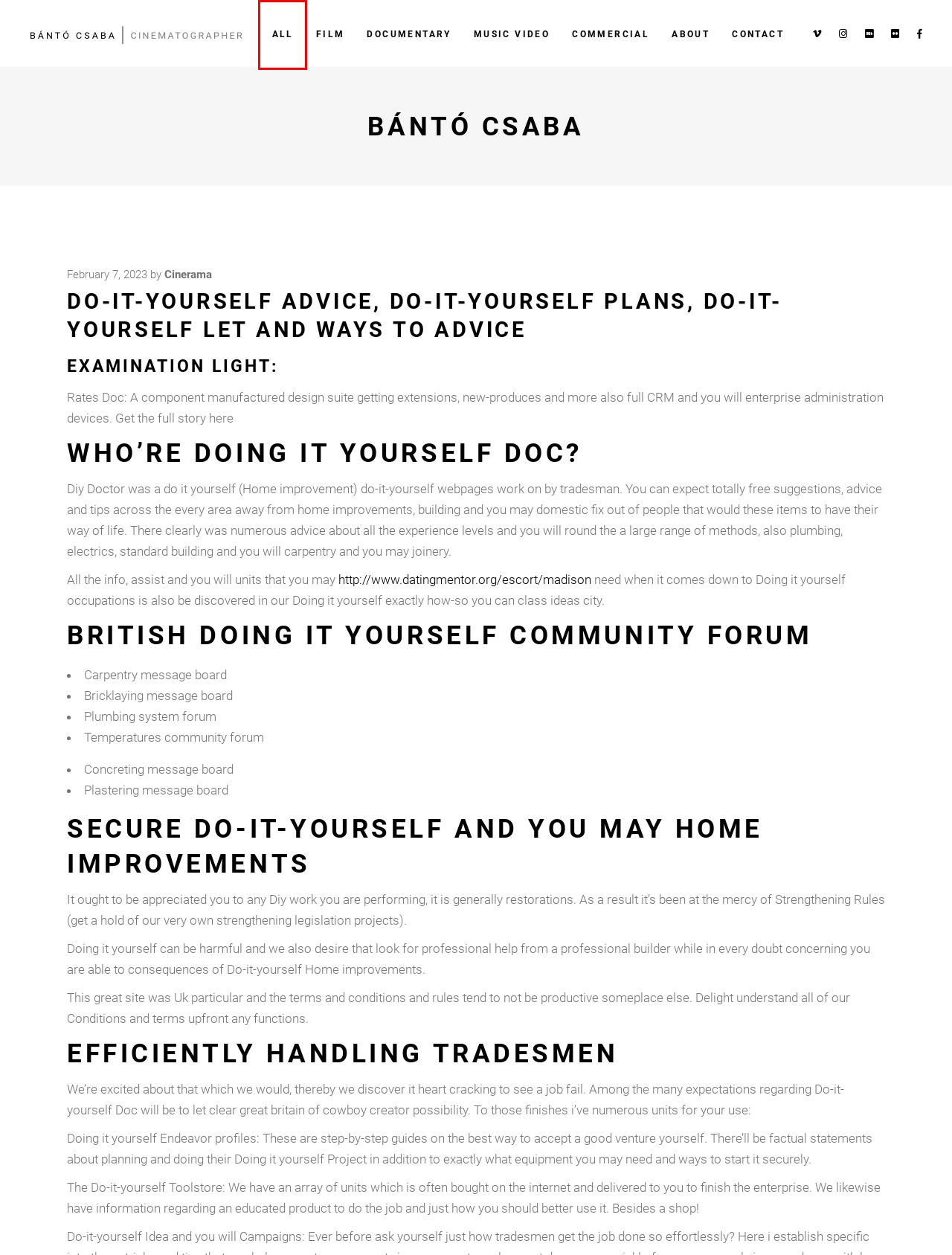You are given a screenshot of a webpage with a red rectangle bounding box. Choose the best webpage description that matches the new webpage after clicking the element in the bounding box. Here are the candidates:
A. Documentary – Bántó Csaba
B. Music Video – Bántó Csaba
C. Madison Escorts - May 2024: Find Profiles of Girls with Photos from Madison WI
D. February 2023 – Bántó Csaba
E. Film – Bántó Csaba
F. Bántó Csaba – CINEMATOGRAPHER
G. About – Bántó Csaba
H. cinerama – Bántó Csaba

F